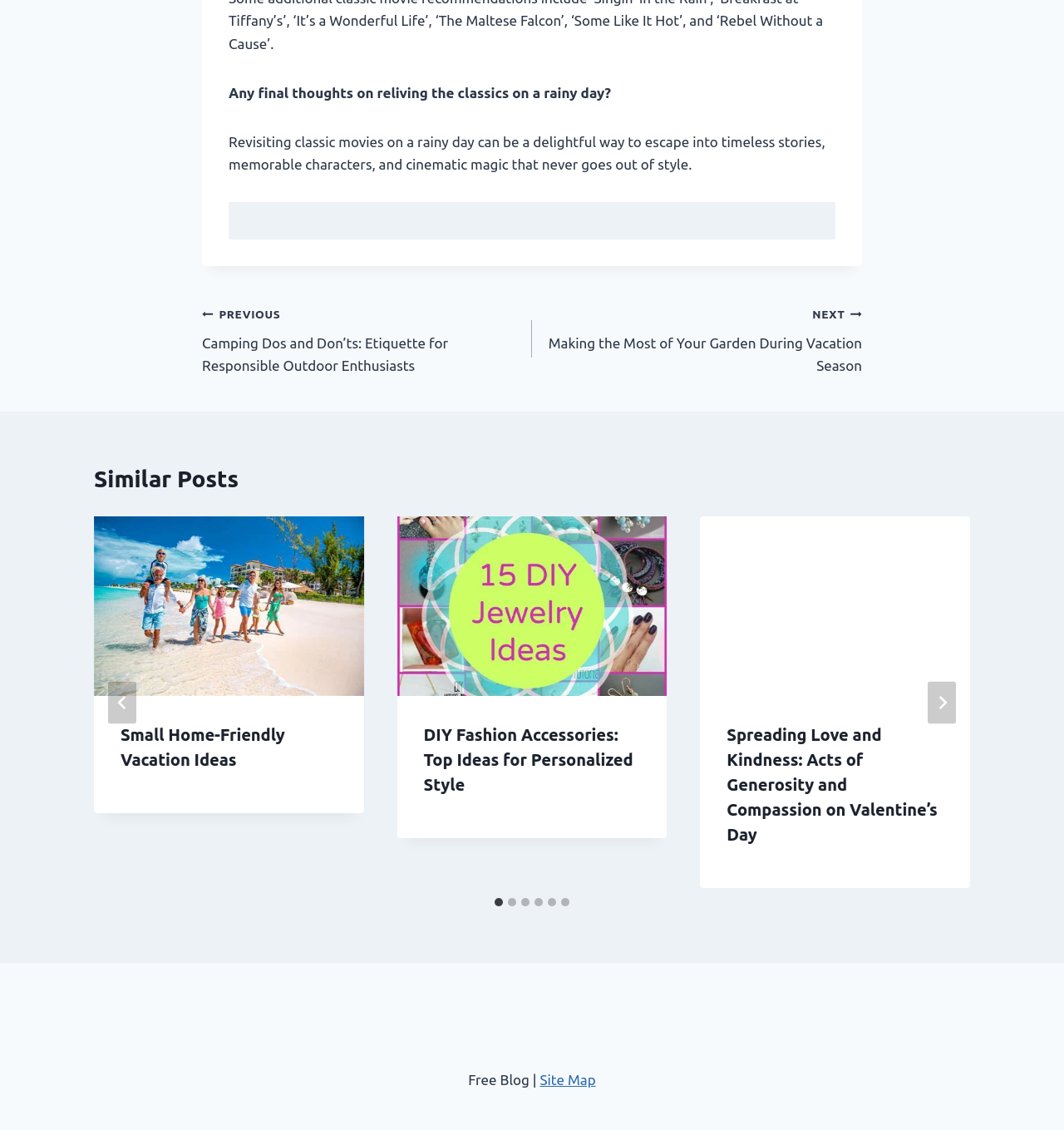Find the bounding box coordinates for the area that must be clicked to perform this action: "Click on the 'Site Map' link".

[0.507, 0.948, 0.56, 0.962]